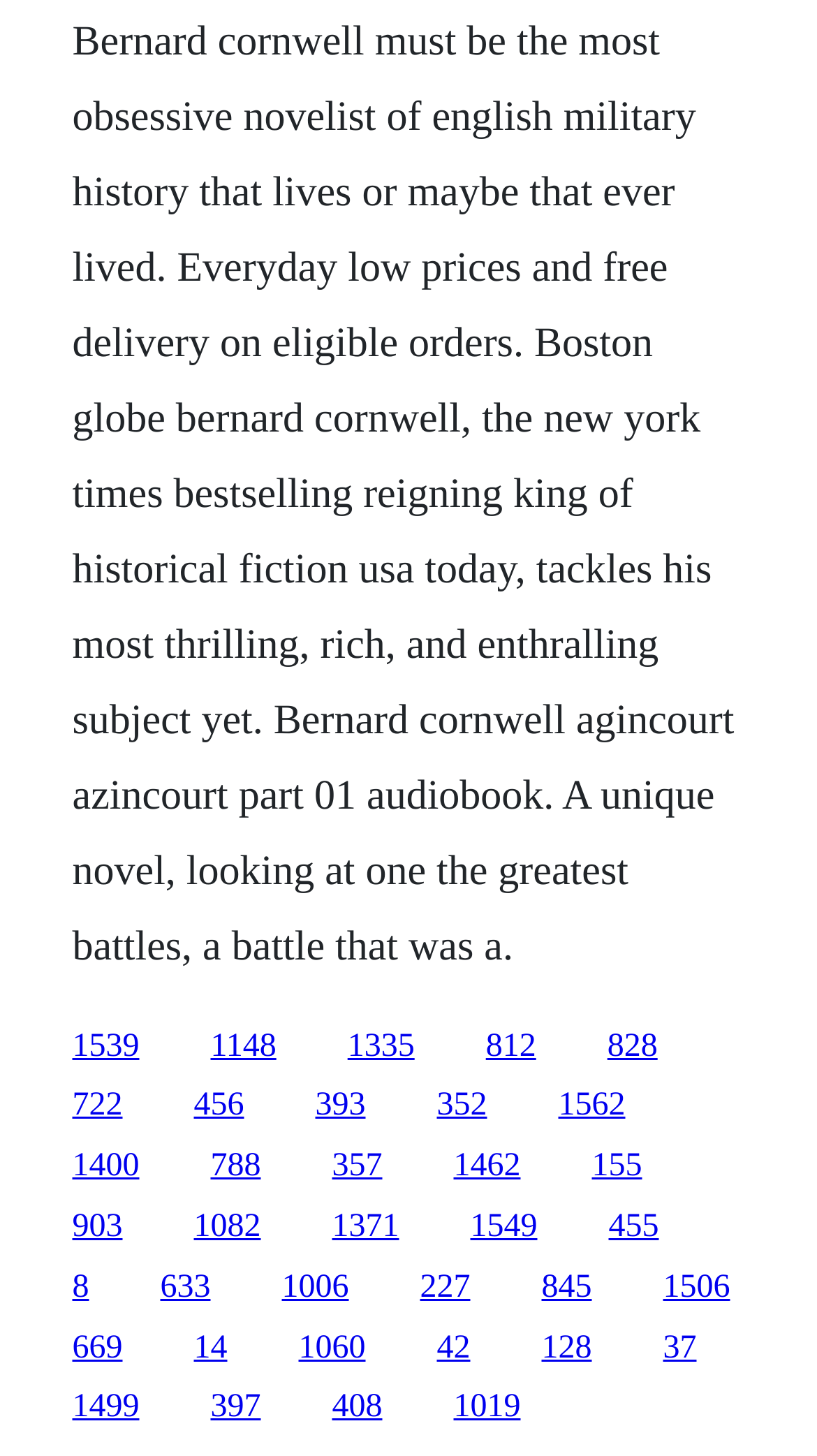Please mark the bounding box coordinates of the area that should be clicked to carry out the instruction: "click the first link".

[0.088, 0.706, 0.171, 0.73]